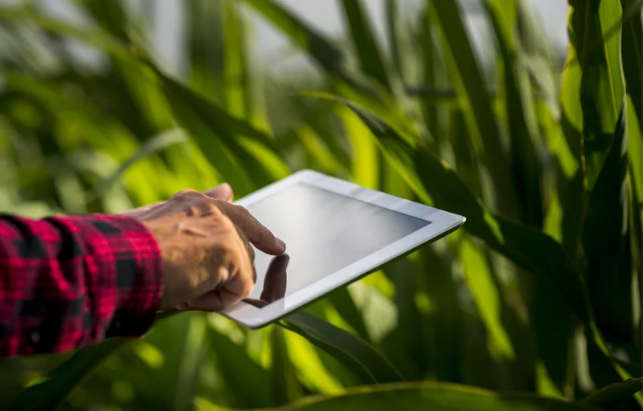Is the person interacting with a physical book?
Please utilize the information in the image to give a detailed response to the question.

The caption states that the hand is 'poised as if engaging with digital content or data', which implies that the person is interacting with a digital device, such as a tablet, rather than a physical book.